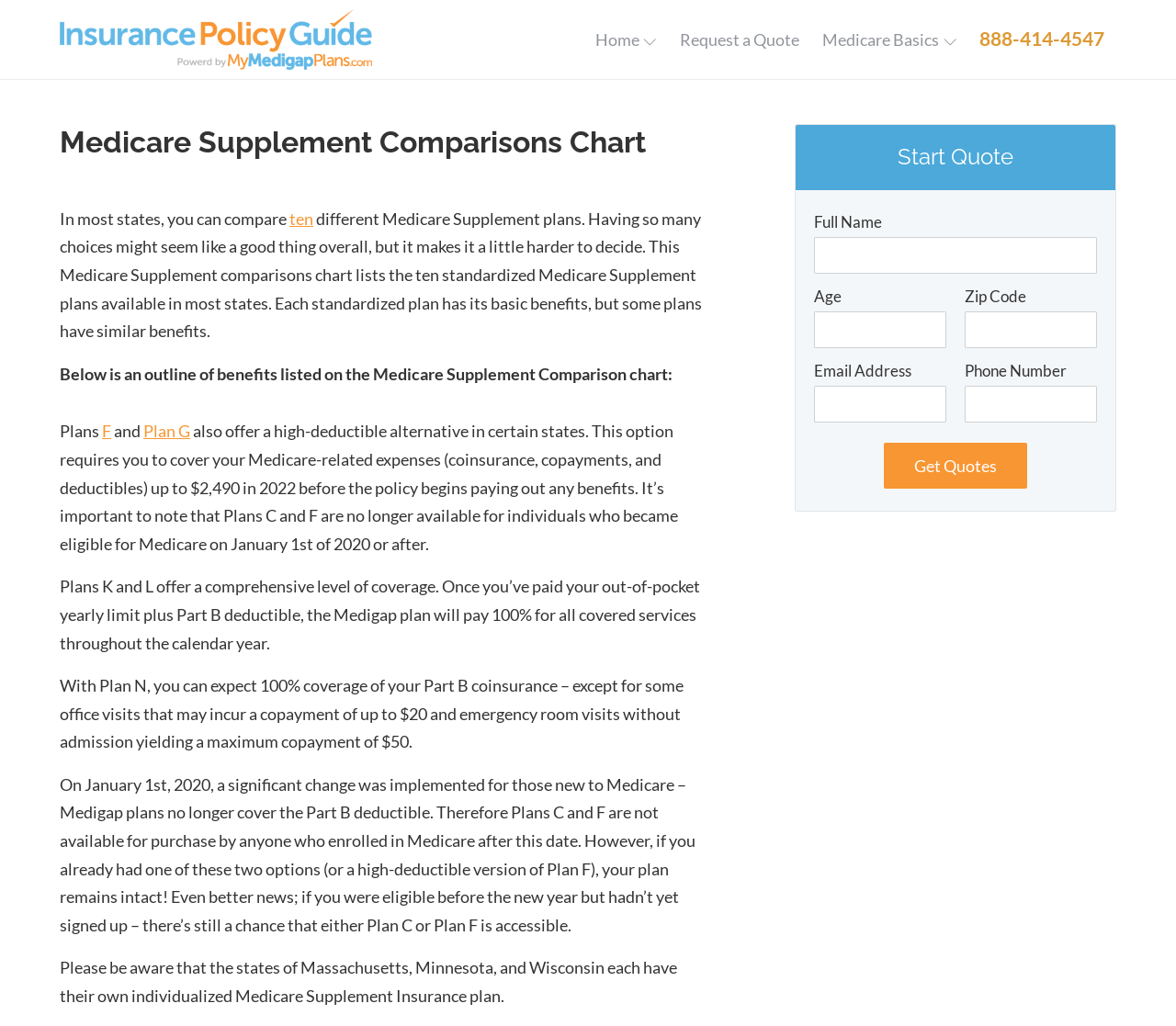Give a short answer to this question using one word or a phrase:
How many Medicare Supplement plans are available in most states?

10